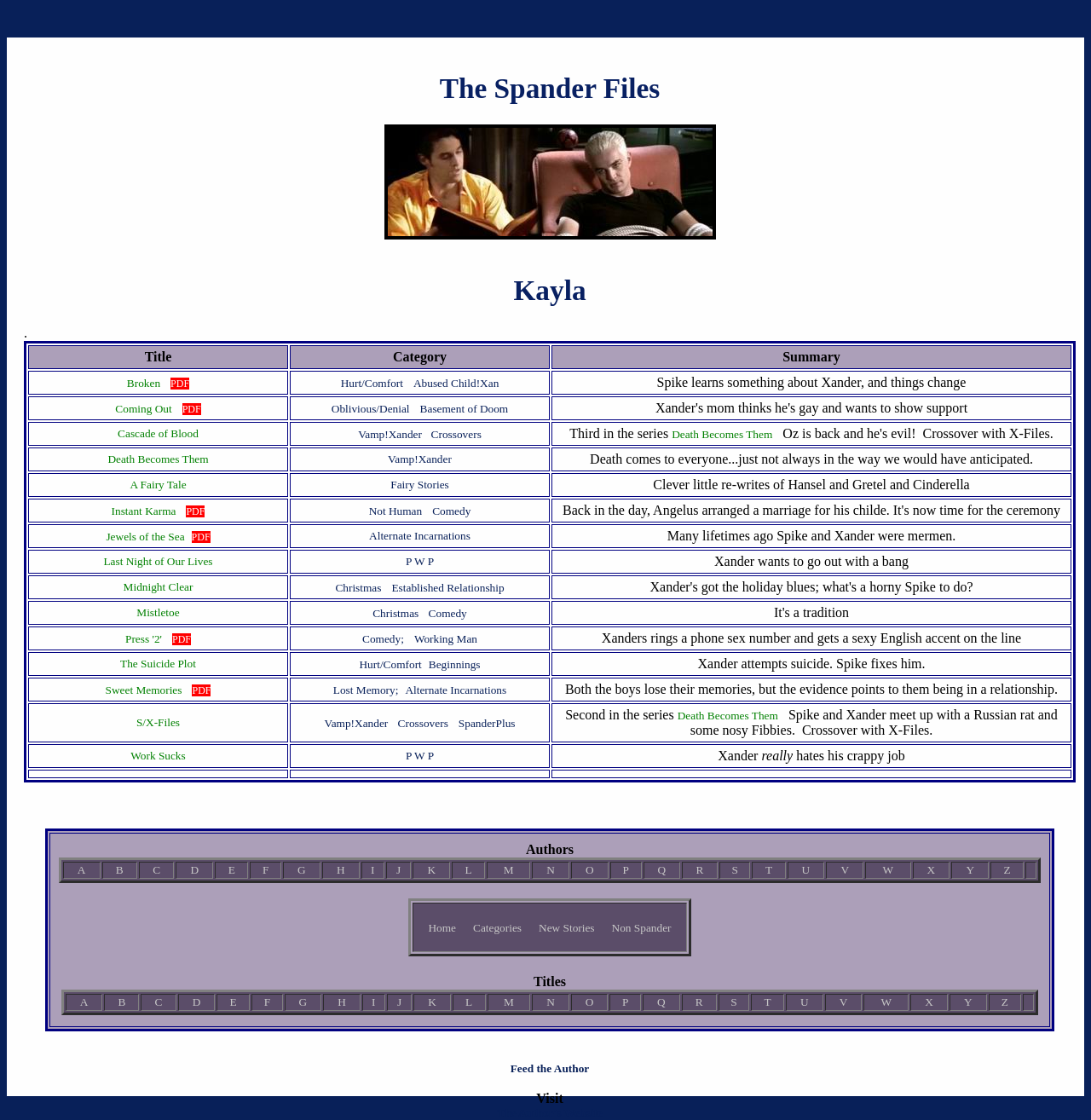Find the bounding box coordinates of the clickable element required to execute the following instruction: "Read the description of 'Midnight Clear'". Provide the coordinates as four float numbers between 0 and 1, i.e., [left, top, right, bottom].

[0.505, 0.514, 0.982, 0.535]